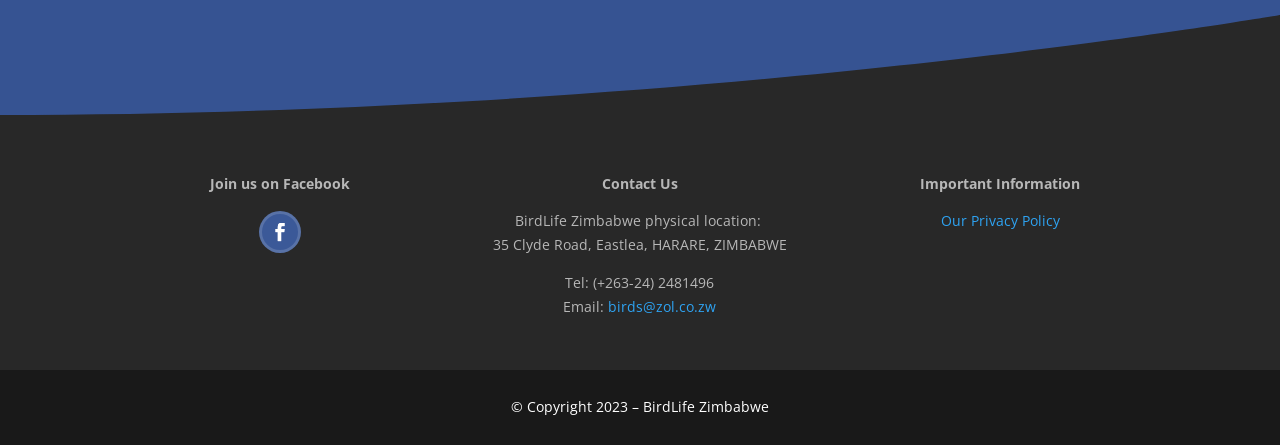Bounding box coordinates are to be given in the format (top-left x, top-left y, bottom-right x, bottom-right y). All values must be floating point numbers between 0 and 1. Provide the bounding box coordinate for the UI element described as: Our Privacy Policy

[0.735, 0.475, 0.828, 0.518]